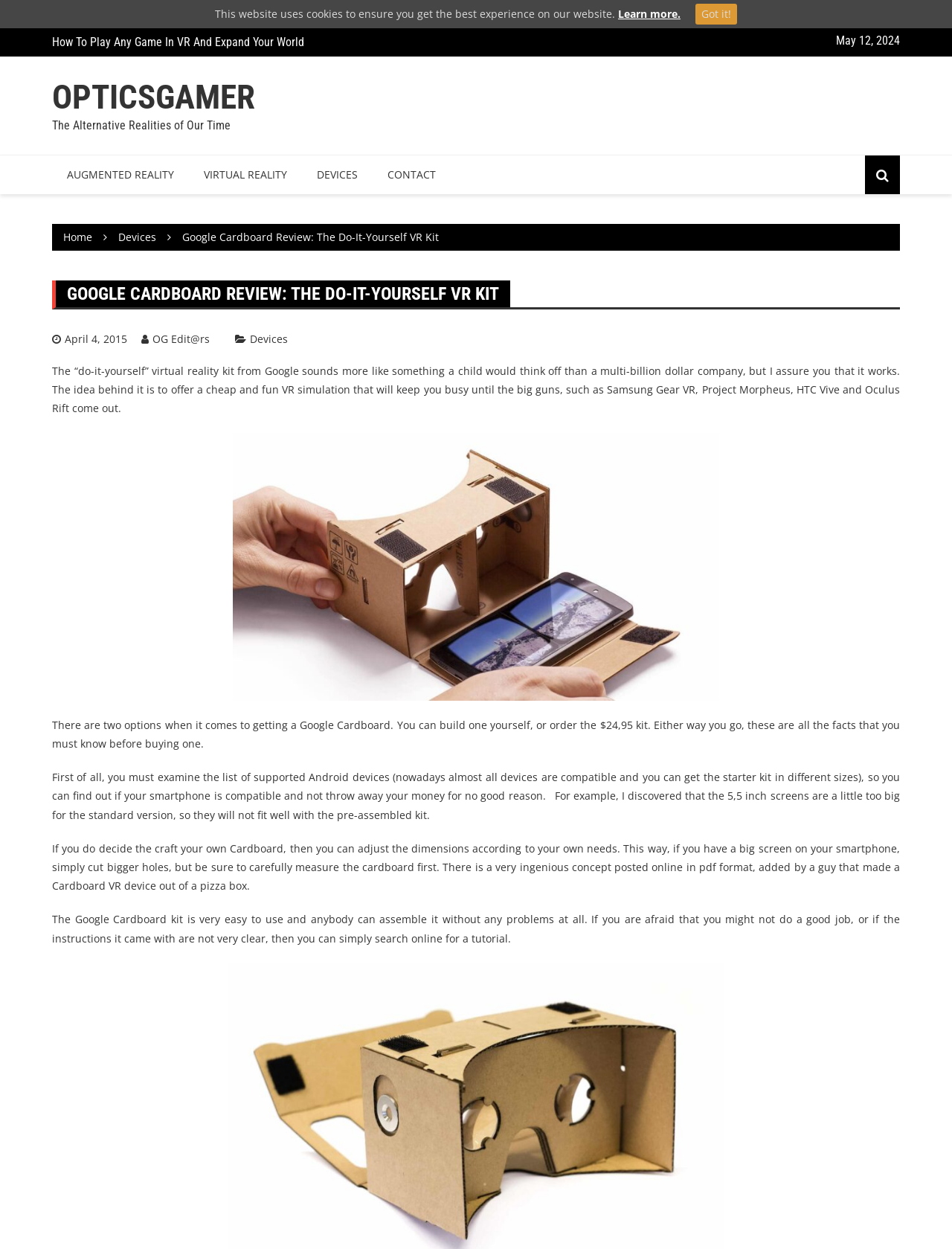Describe every aspect of the webpage in a detailed manner.

The webpage is a review of the Google Cardboard kit, a do-it-yourself virtual reality kit. At the top, there are several headings and links to other reviews, including the Carl Zeiss VR One Review and the Archos VR Headset Review. Below these, there is a heading with the date "May 12, 2024" and another heading with the title "OPTICSGAMER". 

On the left side, there are several links to different categories, including "AUGMENTED REALITY", "VIRTUAL REALITY", "DEVICES", and "CONTACT". Below these links, there is a navigation menu with links to "Home", "Devices", and the current page, "Google Cardboard Review: The Do-It-Yourself VR Kit".

The main content of the page is a review of the Google Cardboard kit. The review starts with a heading and a brief introduction to the kit. Below this, there is a paragraph of text that describes the kit and its purpose. 

To the right of the text, there is an image of the Google Cardboard kit. Below the image, there are several paragraphs of text that provide more information about the kit, including its compatibility with different Android devices, the option to build one yourself or order a pre-assembled kit, and tips for assembling the kit.

At the very bottom of the page, there is a notice about the website using cookies, with a link to learn more and a button to acknowledge the notice.